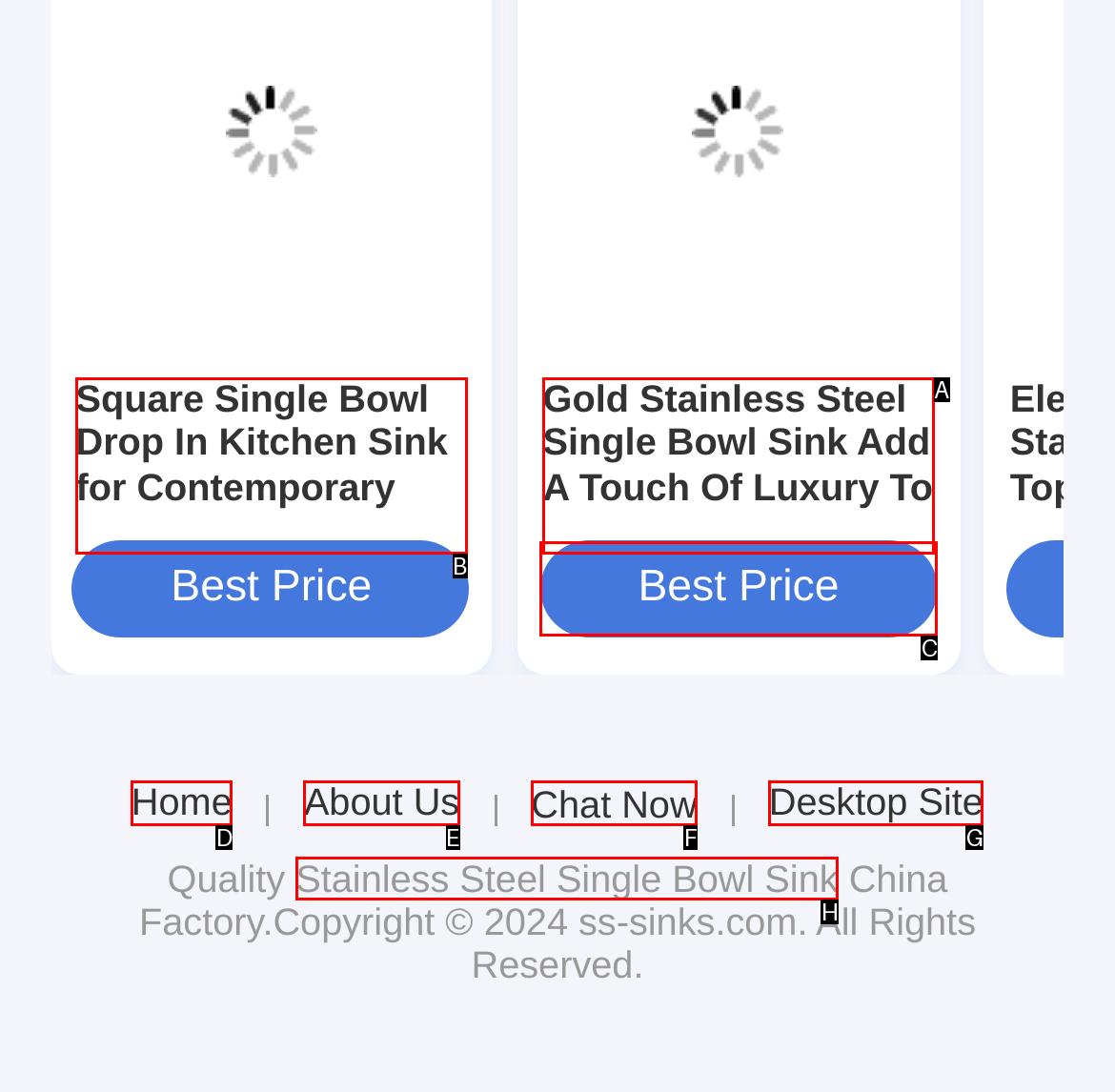Identify the HTML element to click to fulfill this task: View Square Single Bowl Drop In Kitchen Sink details
Answer with the letter from the given choices.

B